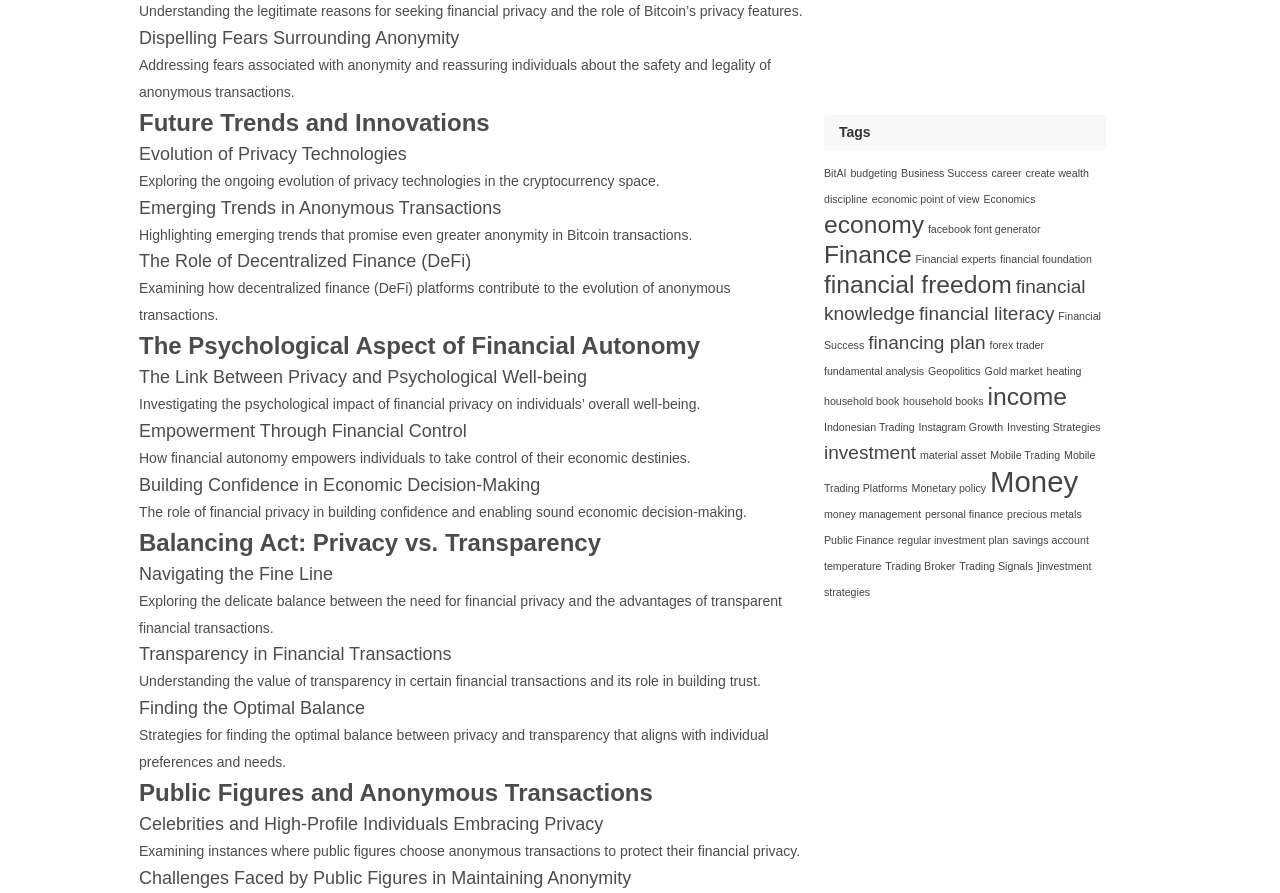Select the bounding box coordinates of the element I need to click to carry out the following instruction: "Discover the 'Trading Broker' link".

[0.692, 0.627, 0.746, 0.641]